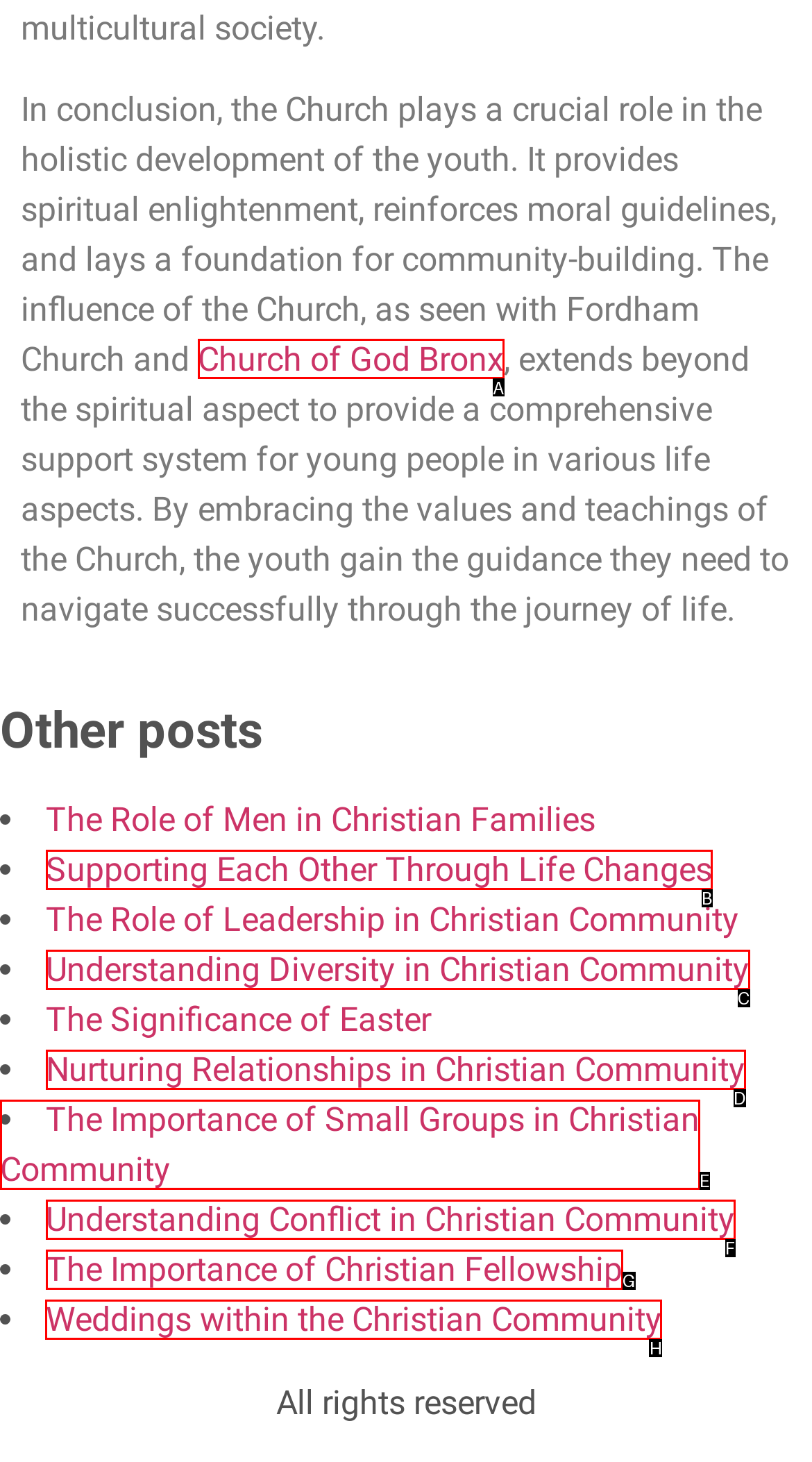Identify the HTML element to click to execute this task: Check the article about Weddings within the Christian Community Respond with the letter corresponding to the proper option.

H